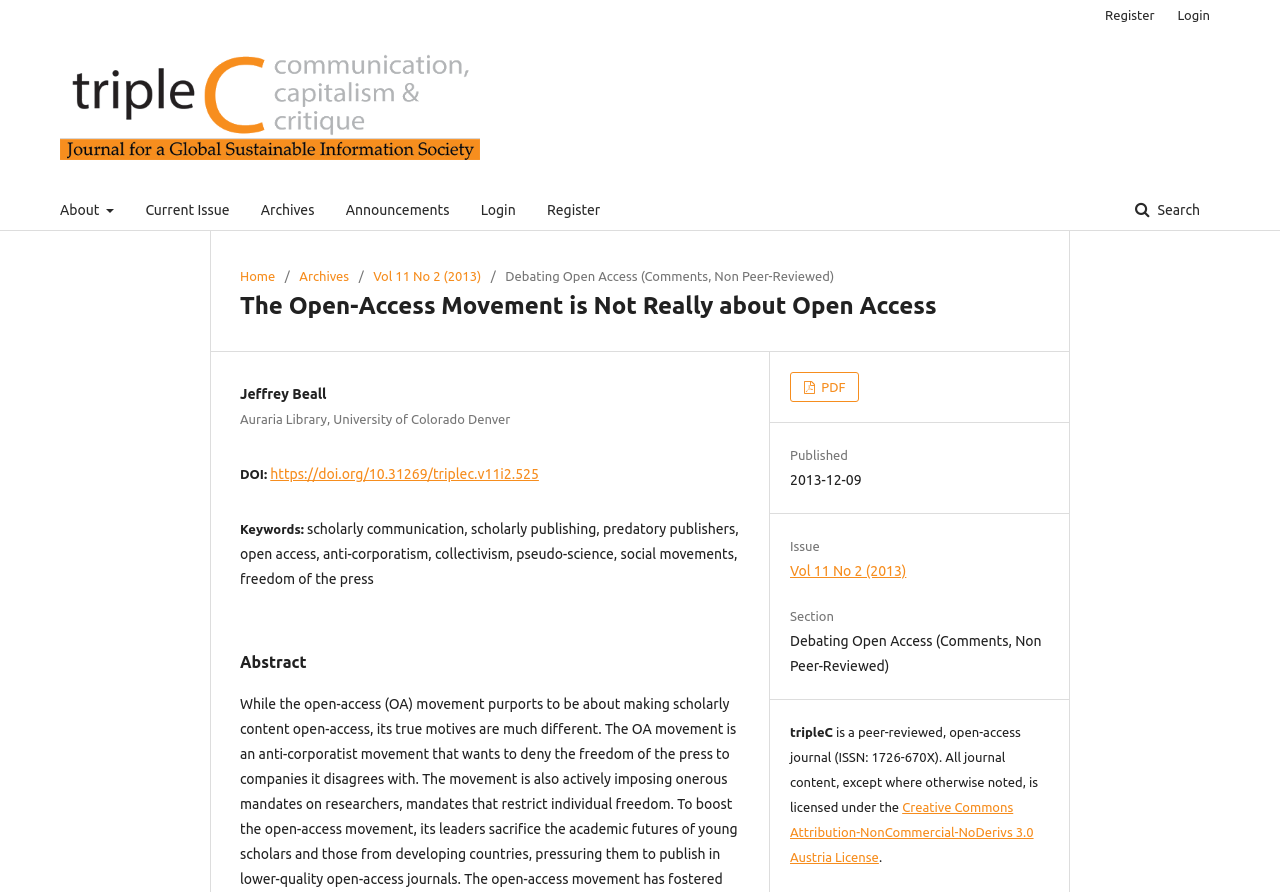Highlight the bounding box coordinates of the element you need to click to perform the following instruction: "View the current issue."

[0.114, 0.213, 0.179, 0.258]